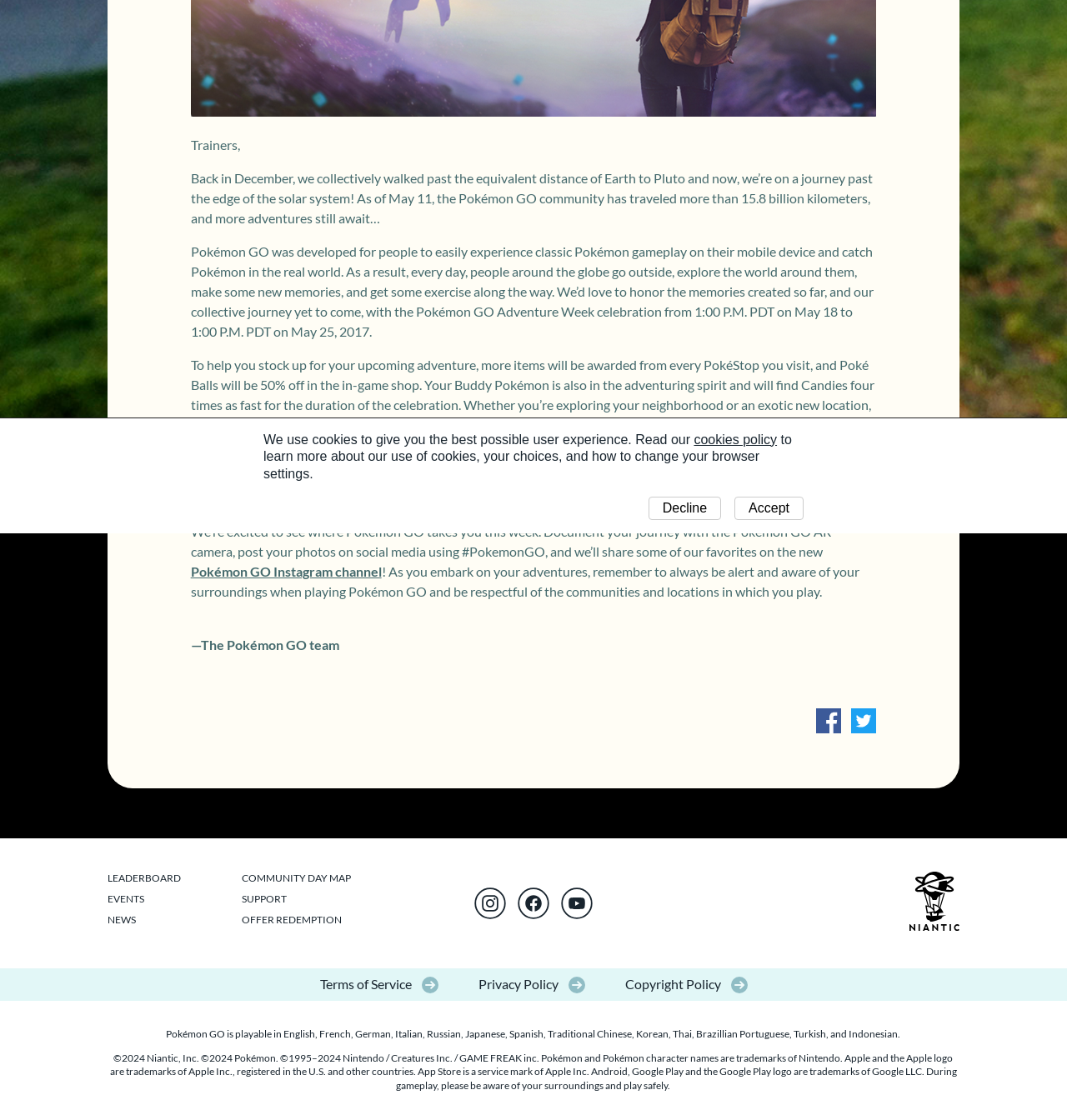Bounding box coordinates are specified in the format (top-left x, top-left y, bottom-right x, bottom-right y). All values are floating point numbers bounded between 0 and 1. Please provide the bounding box coordinate of the region this sentence describes: Pokémon GO Instagram channel

[0.179, 0.501, 0.358, 0.519]